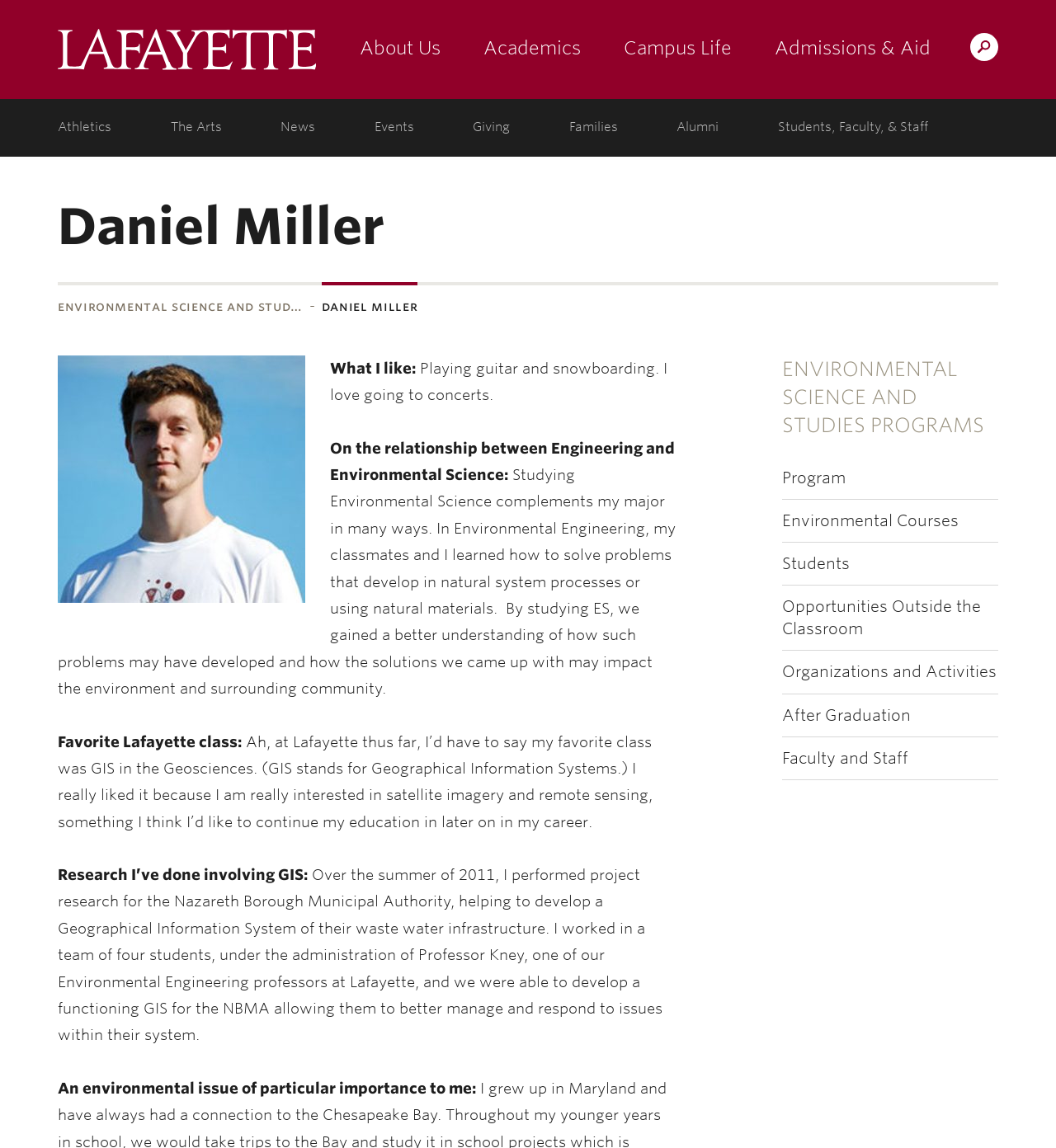What are Daniel Miller's hobbies?
Look at the image and answer the question using a single word or phrase.

Playing guitar and snowboarding